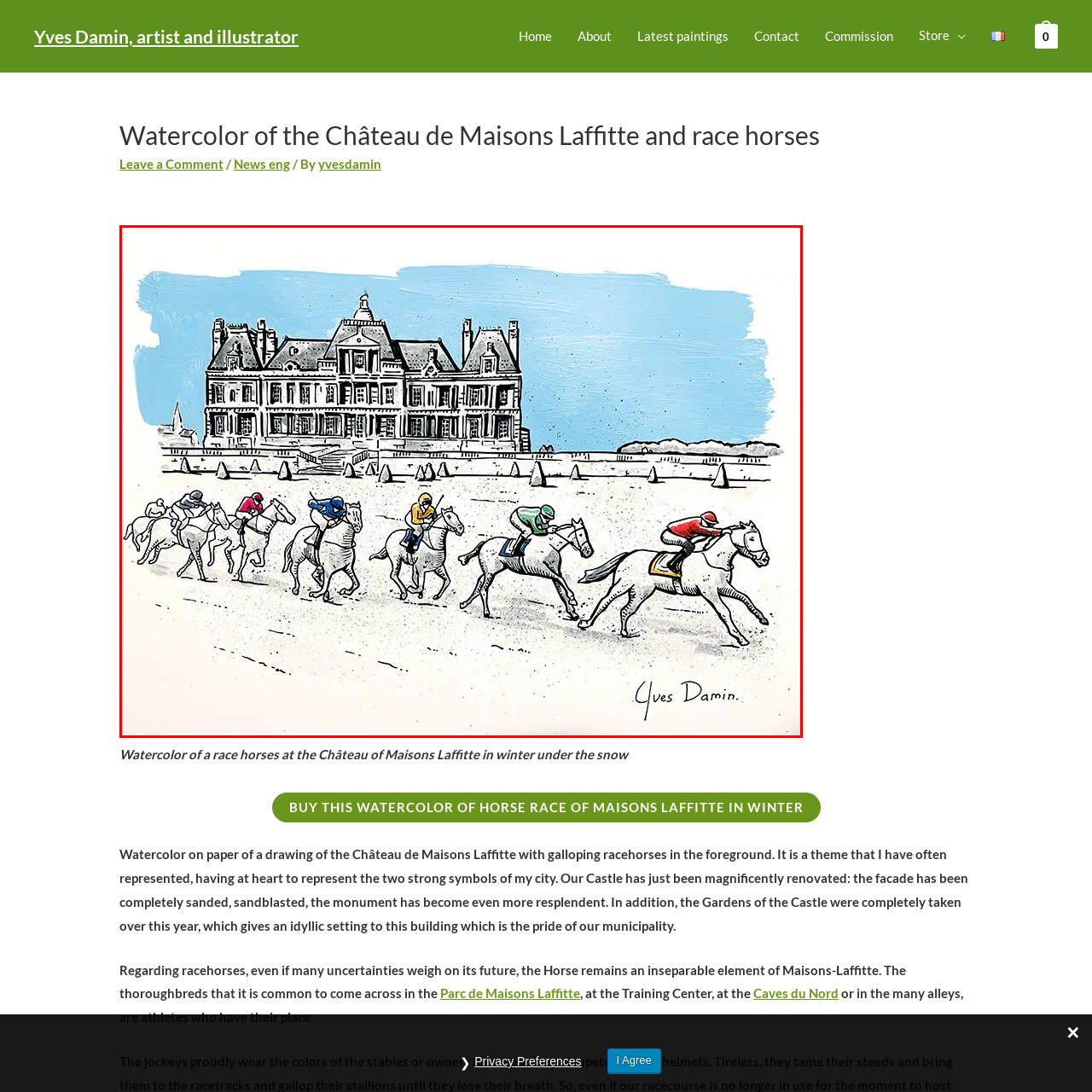Elaborate on the contents of the image marked by the red border.

The image features a vibrant watercolor illustration by artist Yves Damin, depicting a dynamic scene of a horse race in front of the historic Château de Maisons Laffitte. The château, a grand architectural masterpiece, serves as a striking backdrop to the race, showcasing its distinctive style. In the foreground, several jockeys in colorful silks ride their galloping horses, emphasizing the energy and excitement of the race. The scene is set against a clear blue sky, suggesting a bright day, while the snow-covered ground hints at a winter setting. This artwork beautifully captures the essence of horse racing, intertwining it with the cultural significance of the château, which has recently undergone renovation, enhancing its splendor. This piece not only represents a beloved local theme but also reflects the artist's deep connection to the region.